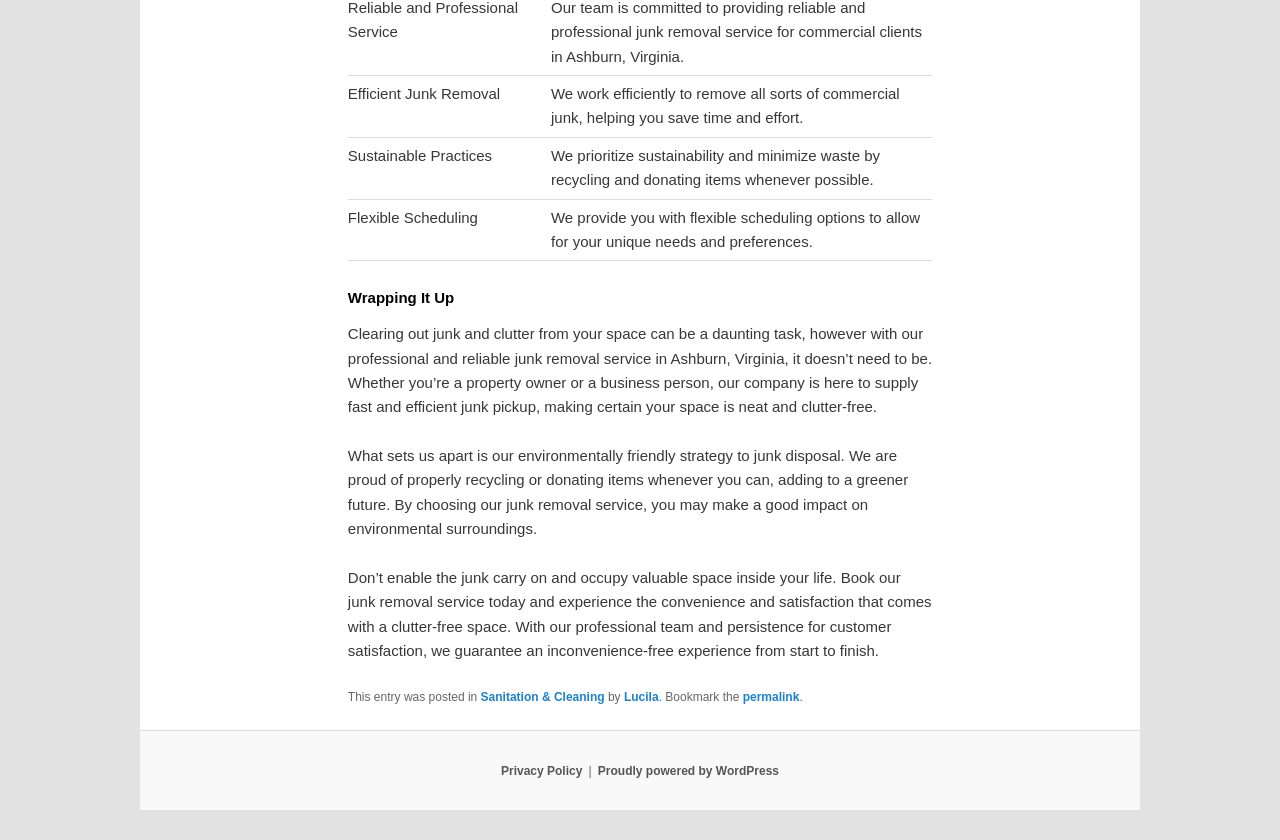What is the benefit of using this company's service?
Refer to the screenshot and deliver a thorough answer to the question presented.

The webpage promises an 'inconvenience-free experience from start to finish' and mentions the convenience and satisfaction that comes with a clutter-free space, indicating that the company's service provides a hassle-free and satisfying experience.